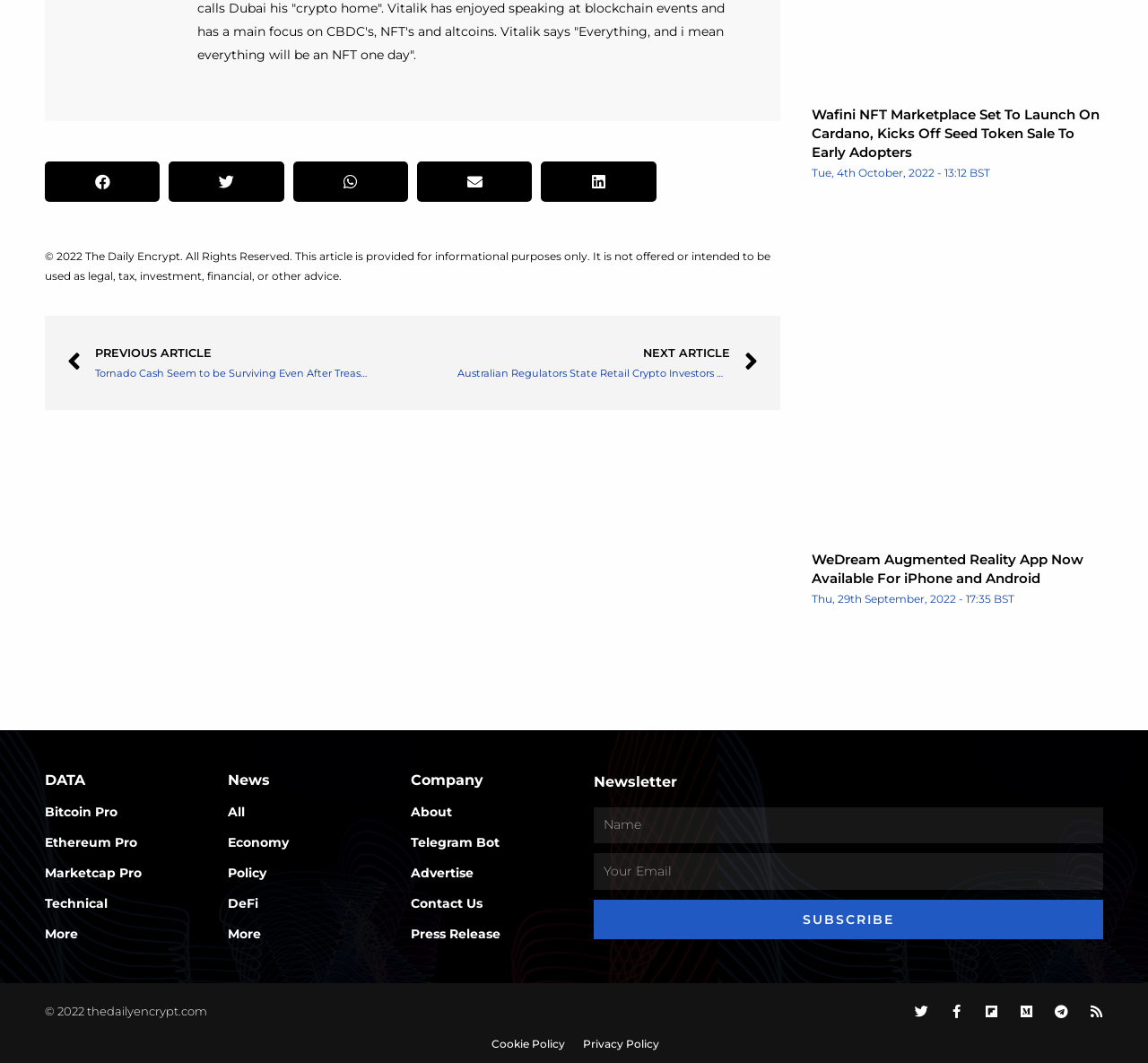What is the purpose of the buttons at the top?
Based on the image, provide a one-word or brief-phrase response.

Share on social media